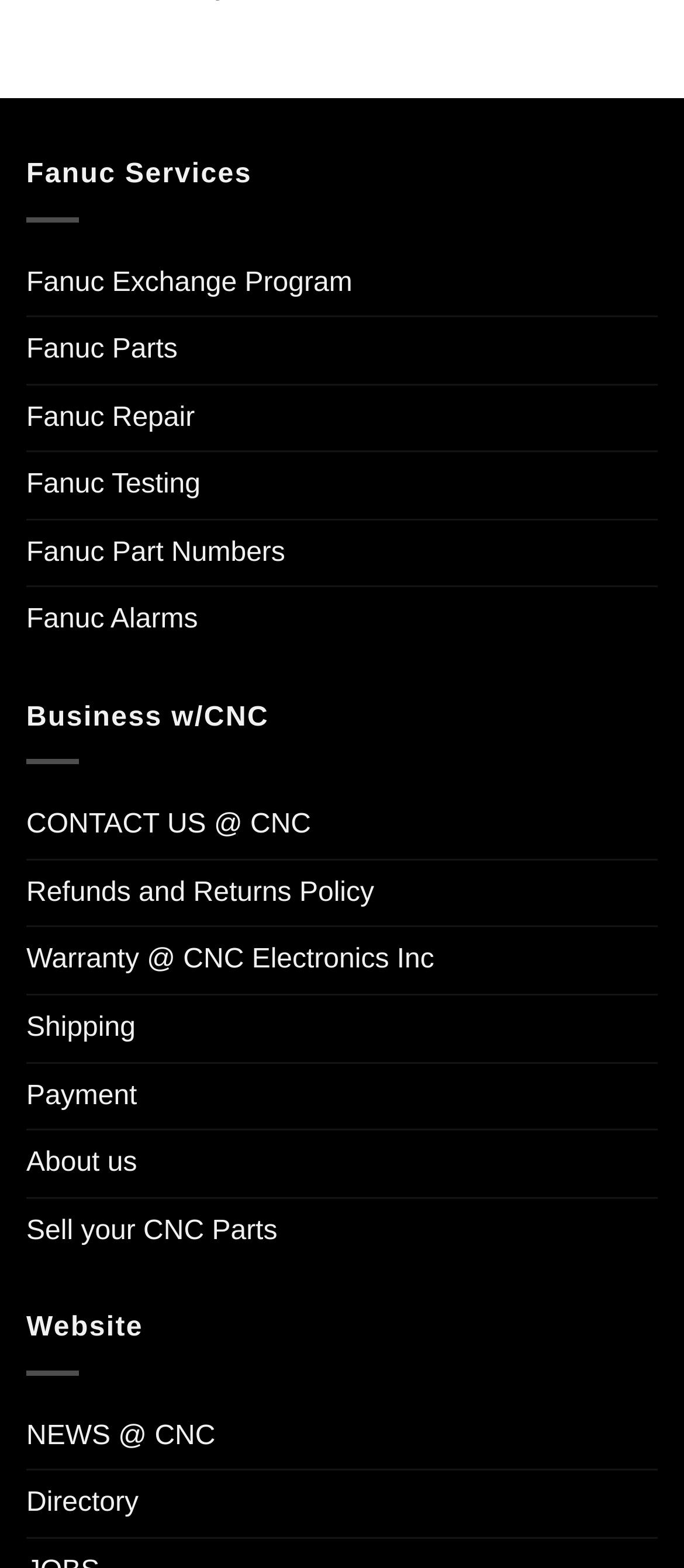What is the main category of services offered?
Provide a one-word or short-phrase answer based on the image.

Fanuc Services